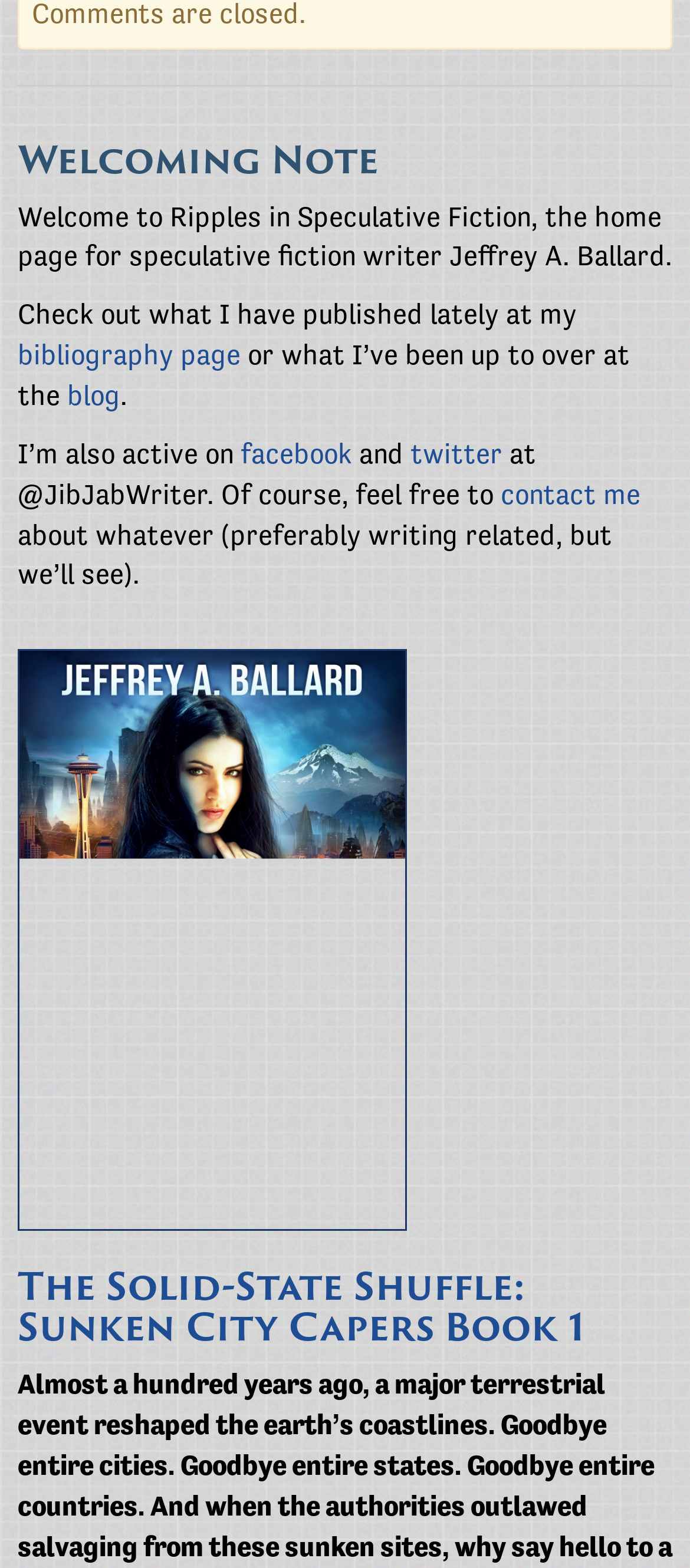How many links are there in the welcoming note?
Refer to the image and provide a detailed answer to the question.

The welcoming note contains four links: bibliography page, blog, facebook, and twitter, which are all mentioned as ways to engage with the writer or explore their work.